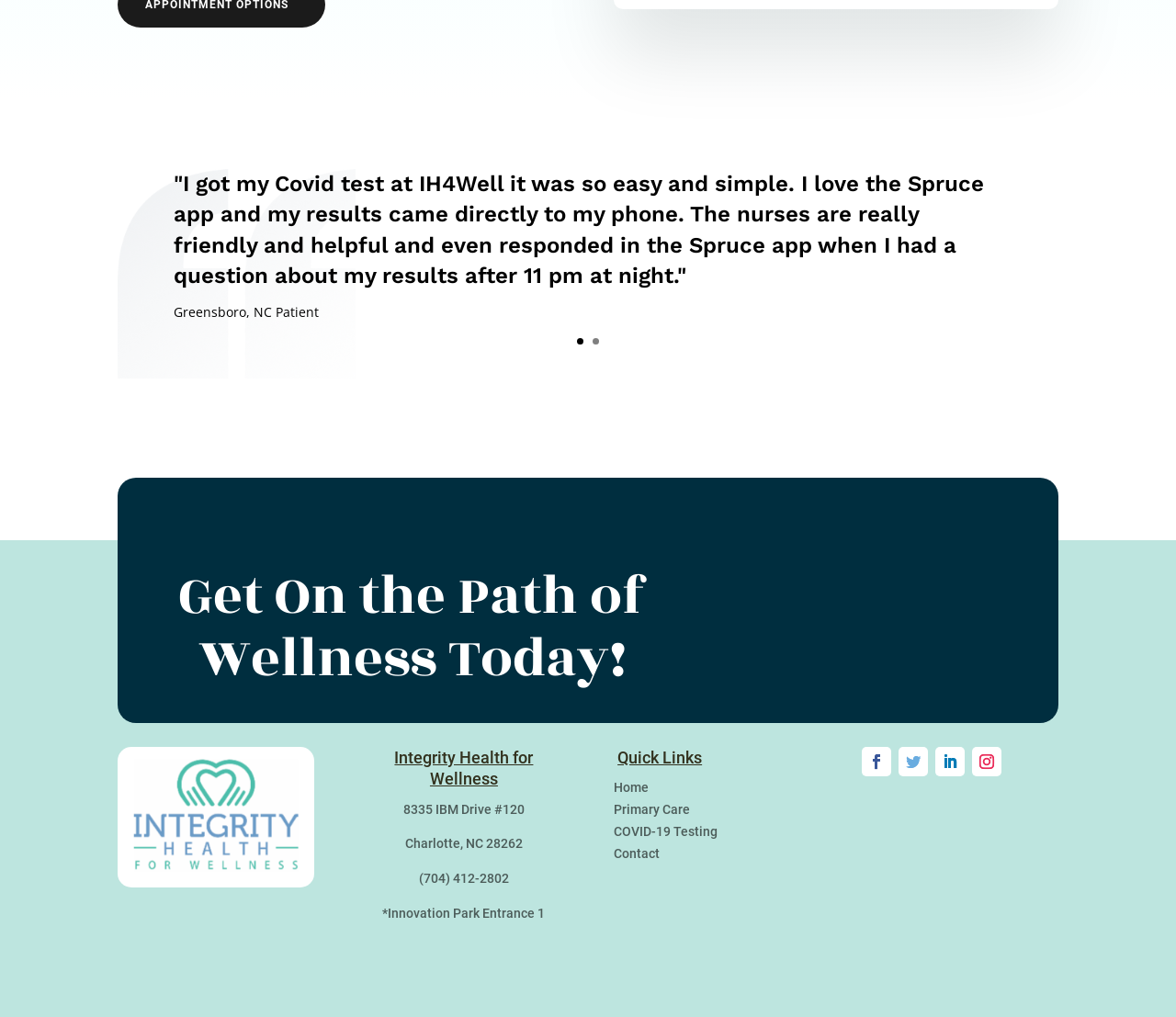Please answer the following question using a single word or phrase: 
What is the phone number of the organization?

(704) 412-2802